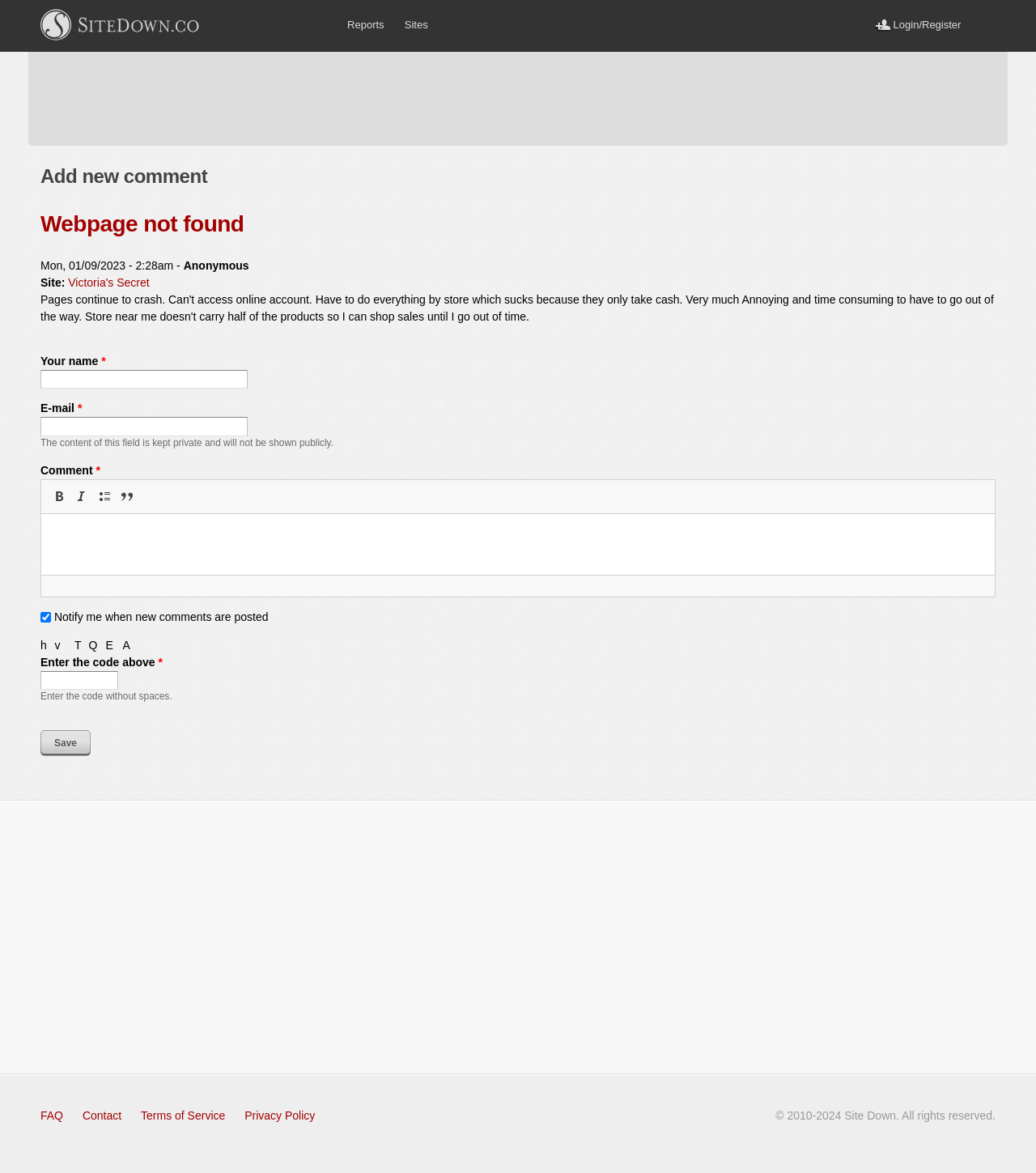What is the name of the site?
Kindly offer a comprehensive and detailed response to the question.

I found the name of the site by looking at the article section of the webpage, where it is written as 'Site: Victoria's Secret'.